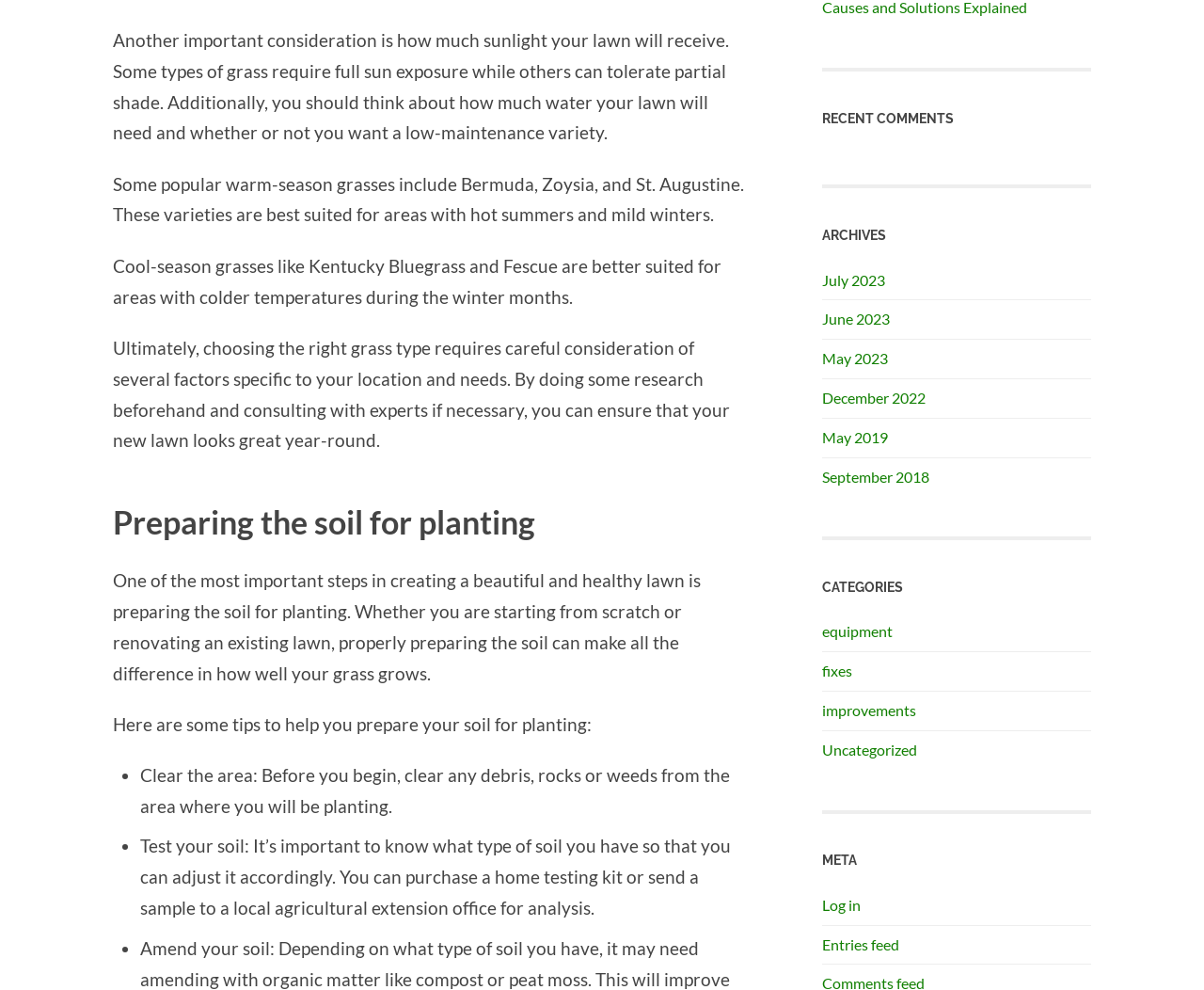Could you locate the bounding box coordinates for the section that should be clicked to accomplish this task: "Click on 'Log in'".

[0.683, 0.905, 0.715, 0.923]